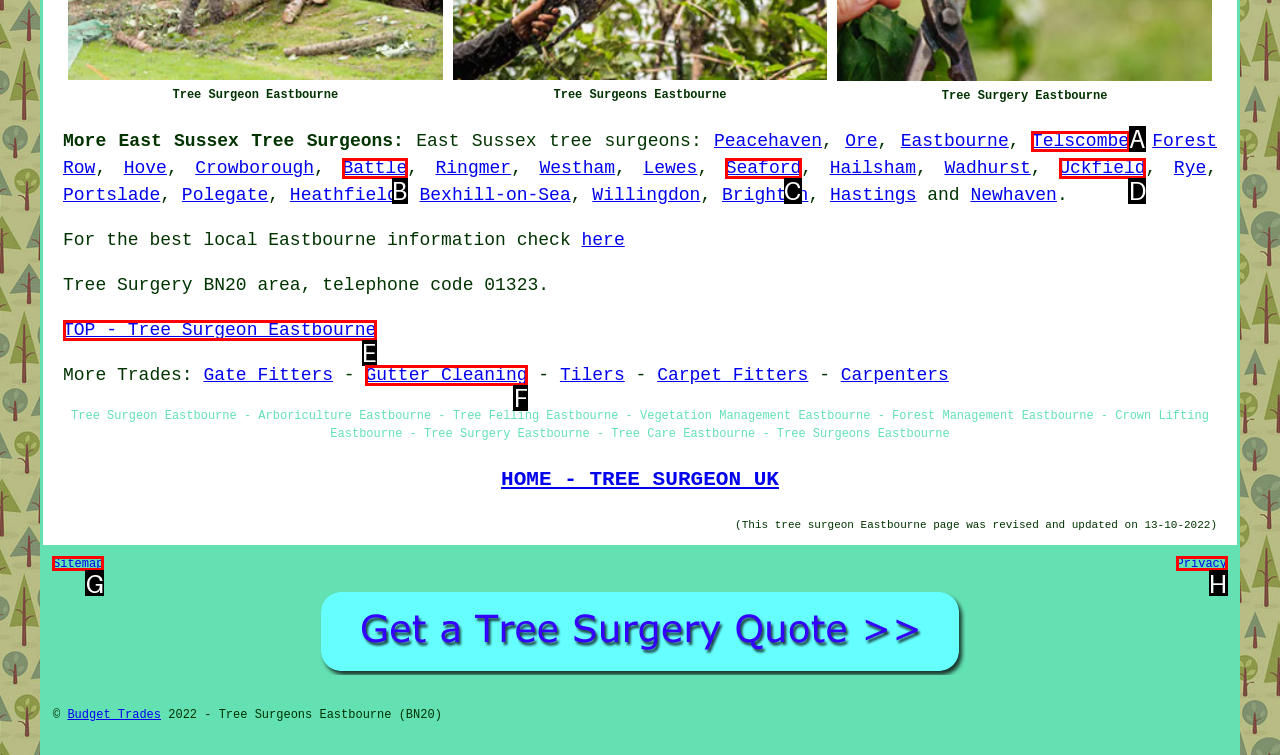Identify the HTML element you need to click to achieve the task: Visit the Sitemap page. Respond with the corresponding letter of the option.

G